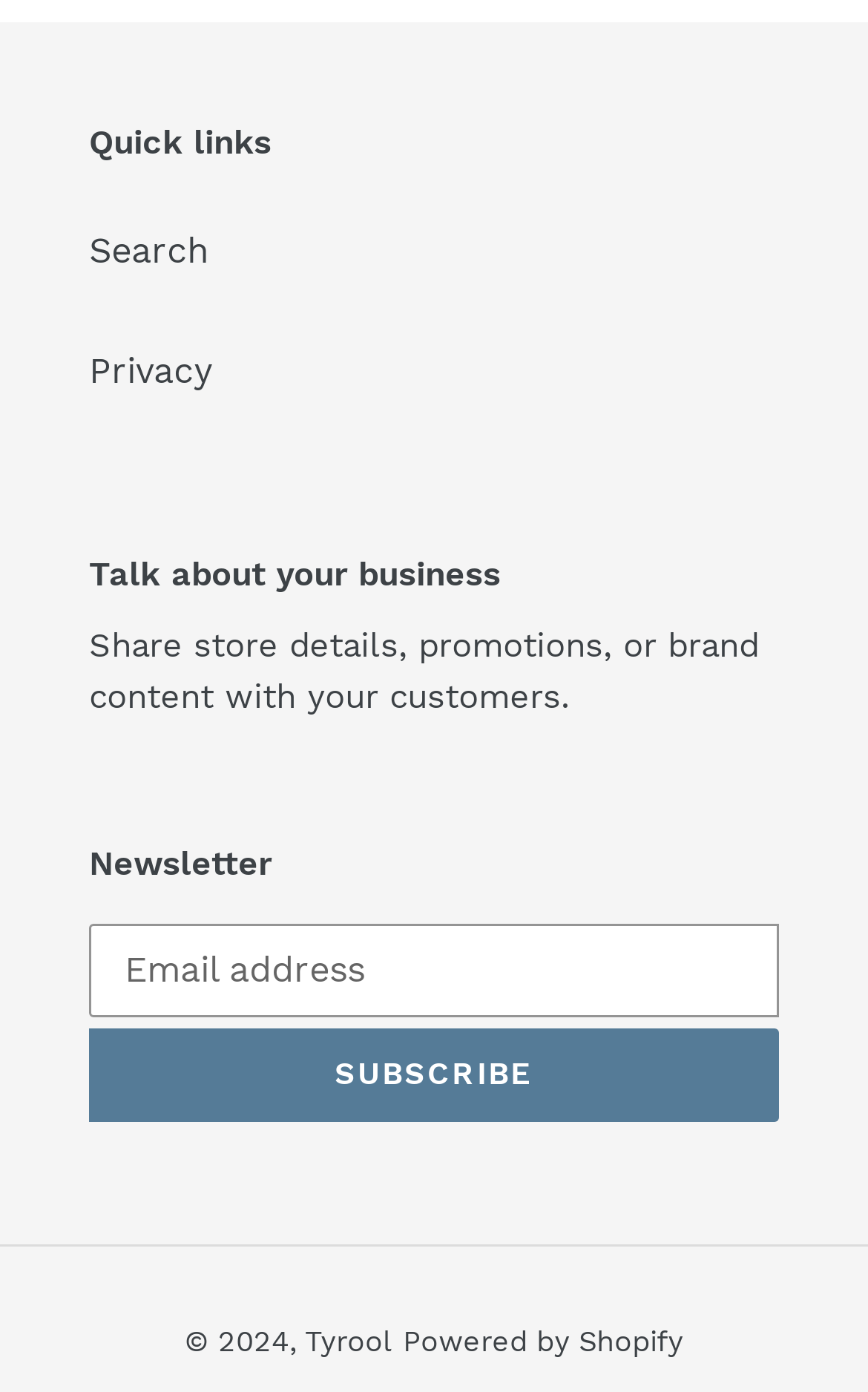What type of content can be shared with customers?
Using the image, elaborate on the answer with as much detail as possible.

The static text 'Share store details, promotions, or brand content with your customers.' suggests that users can share information about their business, including store details, promotions, or brand content, with their customers.